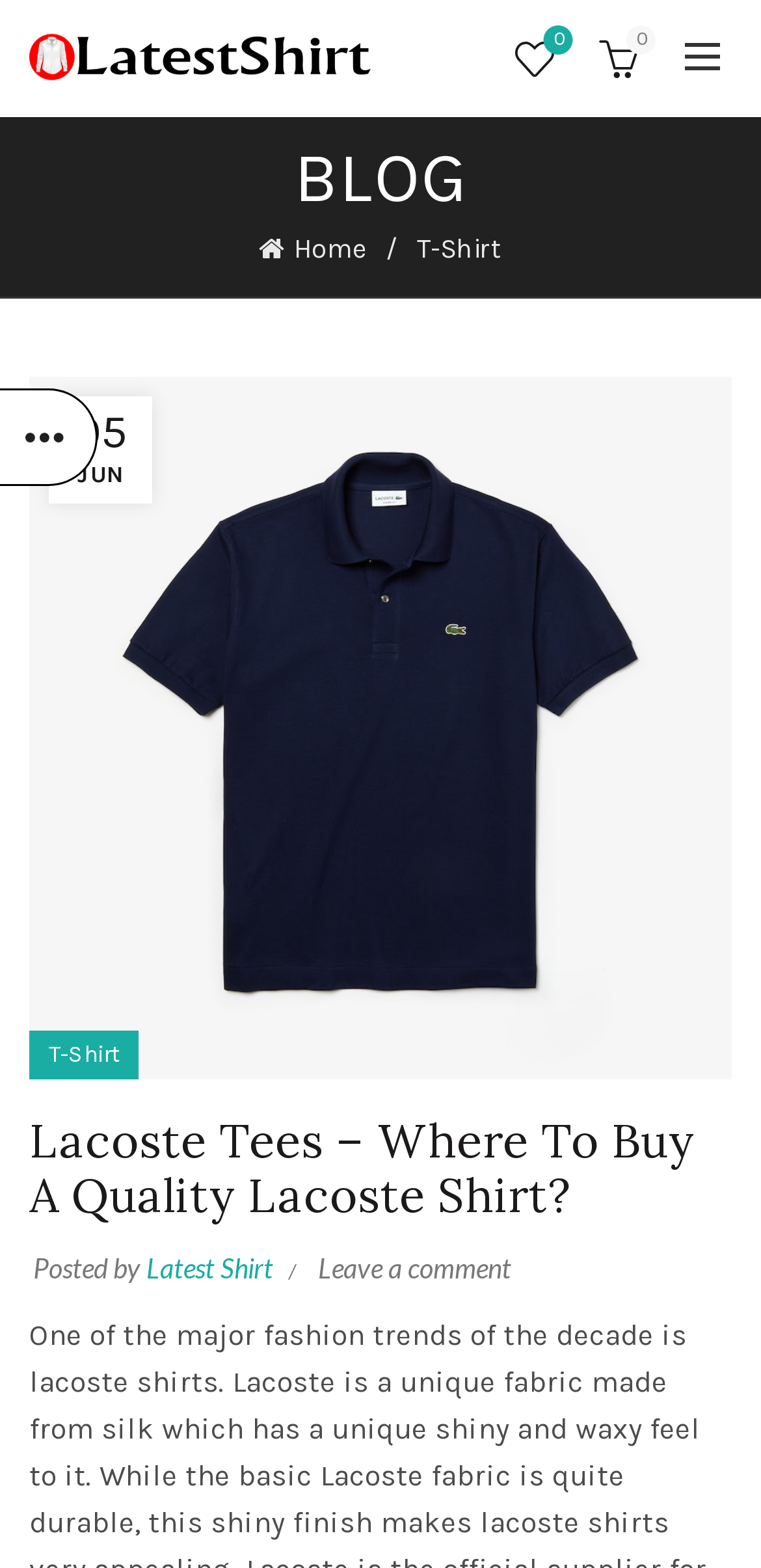What is the name of the website?
Refer to the image and provide a concise answer in one word or phrase.

Latestshirt.com